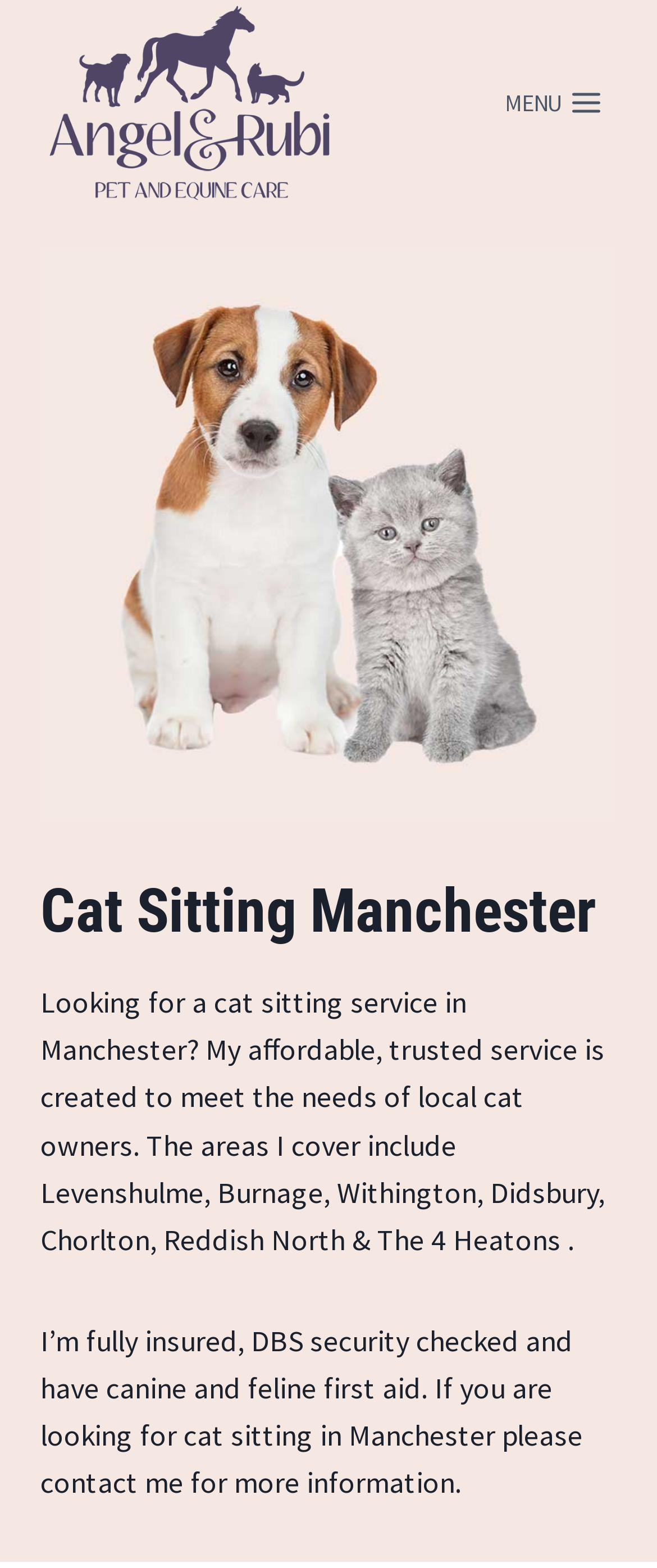How can users contact the provider?
Refer to the image and provide a detailed answer to the question.

Users can contact the provider for more information about the cat sitting service, likely through a contact form, email, or phone number, which is not explicitly mentioned on the webpage but is implied as a next step.